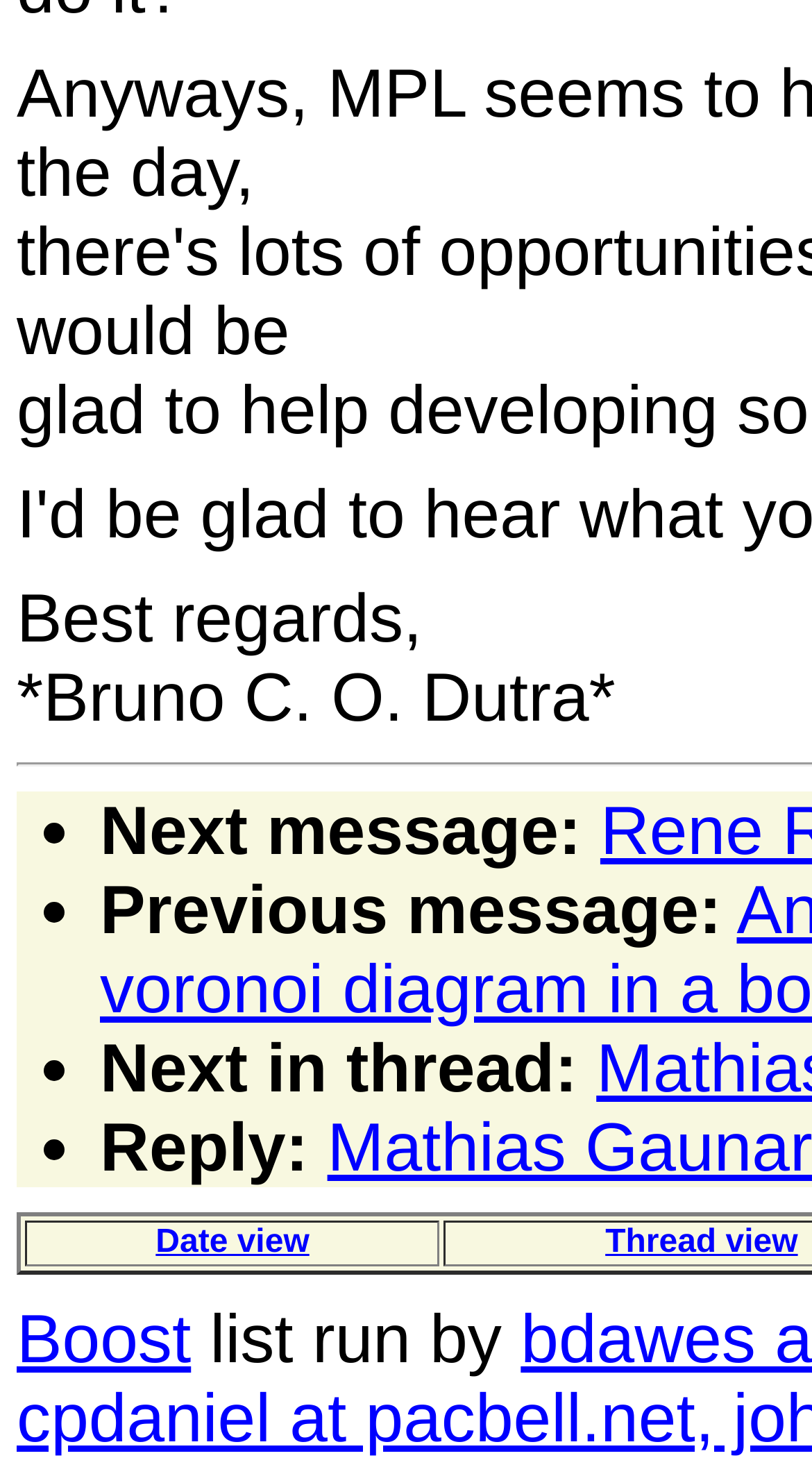Use a single word or phrase to respond to the question:
What is the purpose of the 'Boost' link?

Unknown